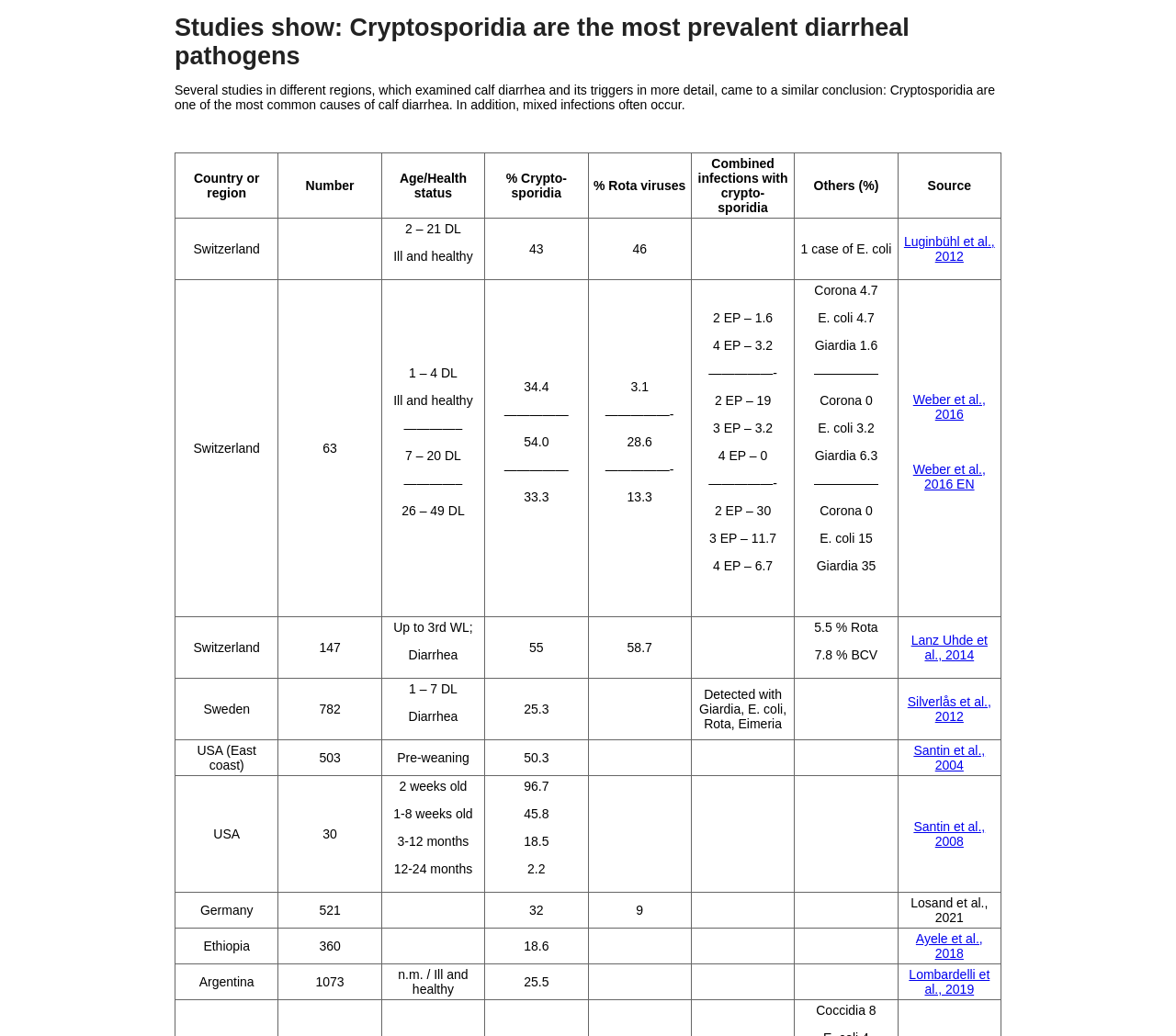What is the age range of the calves in the study from the USA (East coast)?
From the image, provide a succinct answer in one word or a short phrase.

Pre-weaning